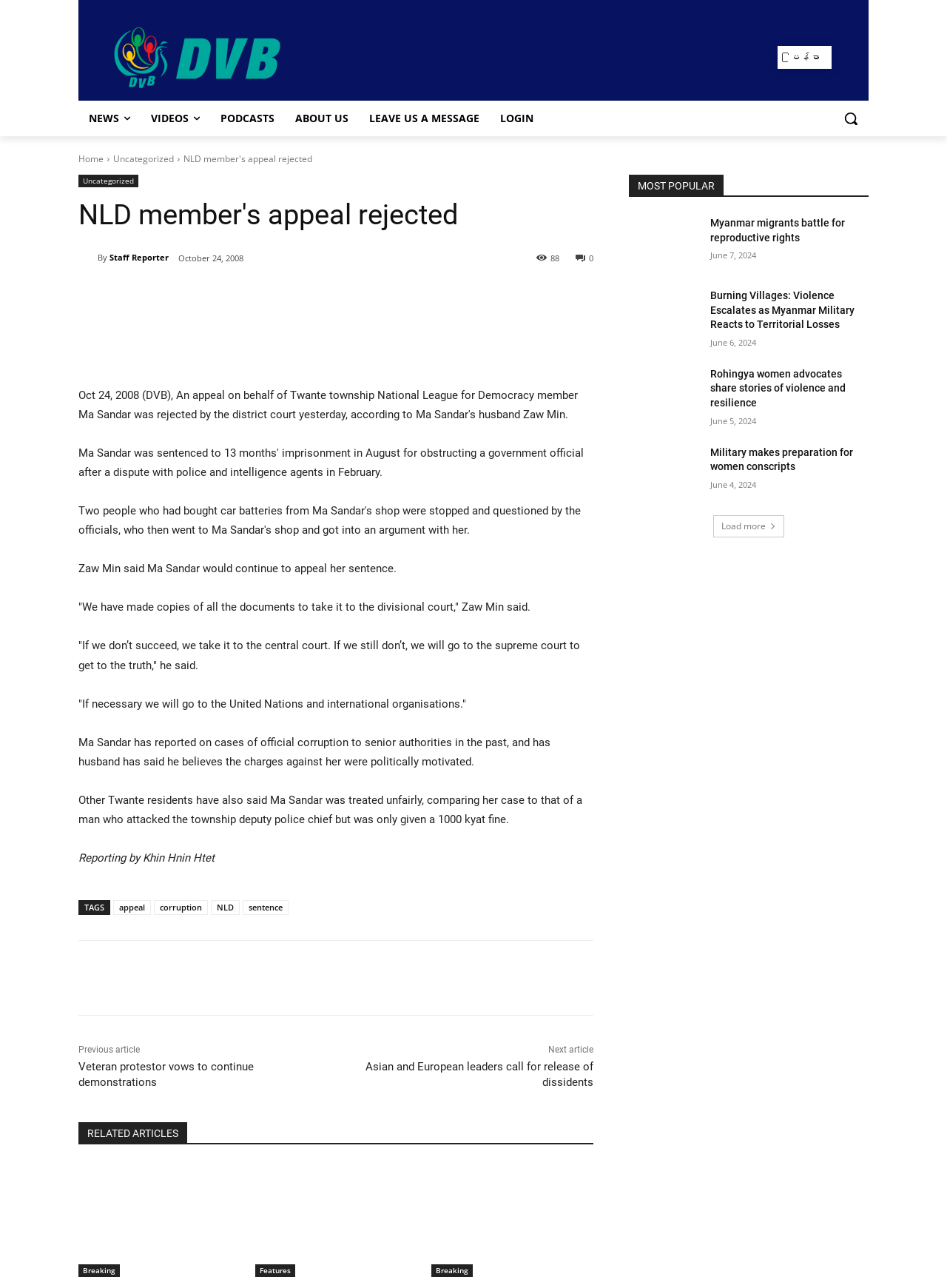Provide an in-depth caption for the webpage.

This webpage appears to be a news article page. At the top, there is a logo on the left and a set of links to different sections of the website, including "NEWS", "VIDEOS", "PODCASTS", "ABOUT US", and "LEAVE US A MESSAGE". On the right side, there is a search button.

Below the top section, there is a heading that reads "NLD member's appeal rejected" followed by a link to the author, "Staff Reporter", and a timestamp, "October 24, 2008". The article itself is divided into several paragraphs, with quotes from Zaw Min, the husband of Ma Sandar, who is the NLD member mentioned in the title.

On the right side of the article, there are several social media links, including Facebook, Twitter, and others. Below the article, there are links to related articles, including "Veteran protestor vows to continue demonstrations" and "Asian and European leaders call for release of dissidents".

Further down, there is a section labeled "RELATED ARTICLES" with several links to other news articles. Below that, there are three columns of links to different categories of news, including "Breaking", "Features", and "MOST POPULAR". The "MOST POPULAR" section has several links to popular articles, including "Fact Check", "Farmers", and "Feature".

Overall, the webpage appears to be a news article page with a focus on Burmese politics and news, with several links to related articles and categories of news.